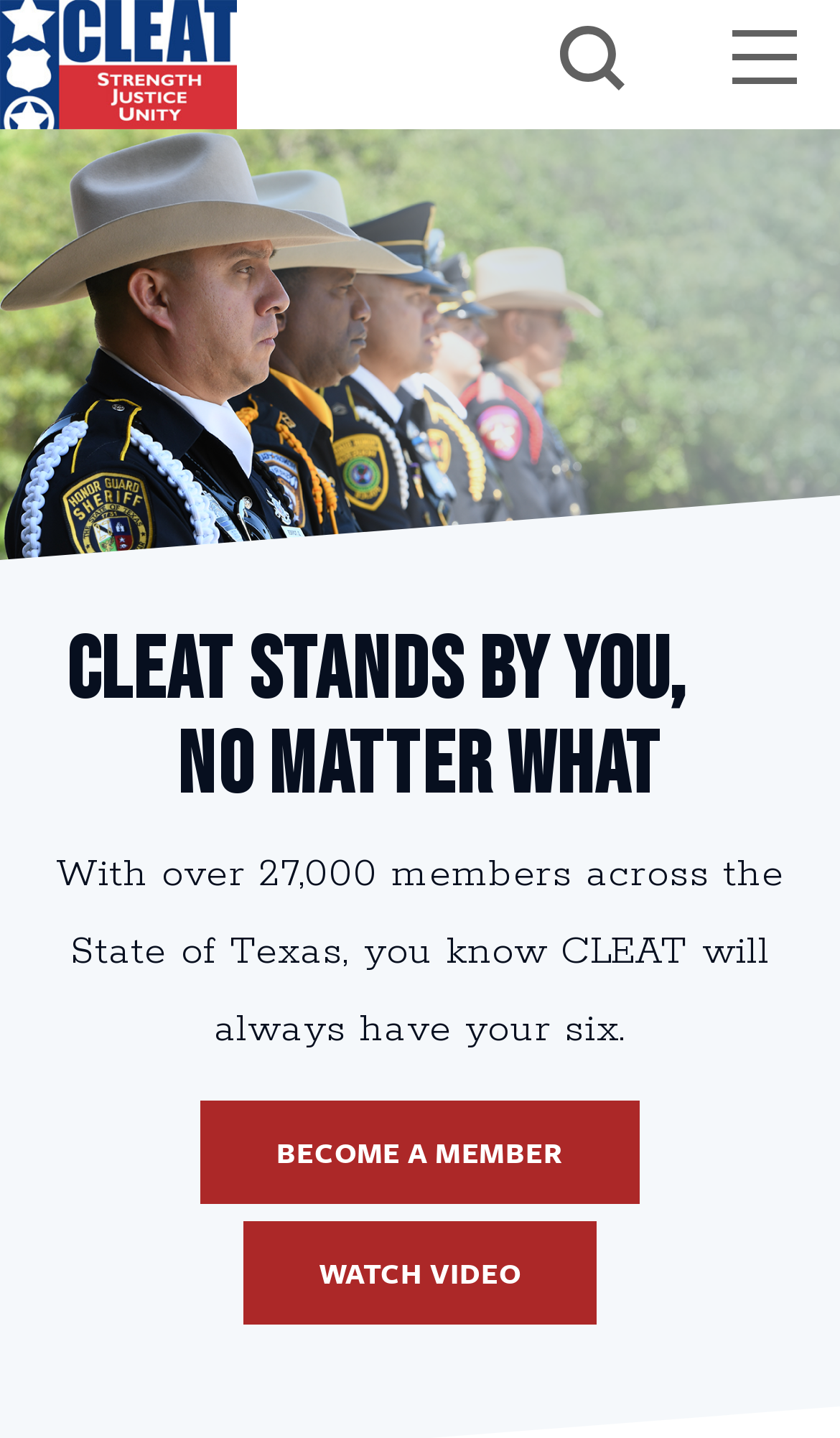What is the purpose of CLEAT?
Answer the question with a thorough and detailed explanation.

Based on the webpage content, specifically the heading 'CLEAT STANDS BY YOU, NO MATTER WHAT' and the static text 'With over 27,000 members across the State of Texas, you know CLEAT will always have your six.', I infer that CLEAT is an organization that advocates for the rights of law enforcement professionals.